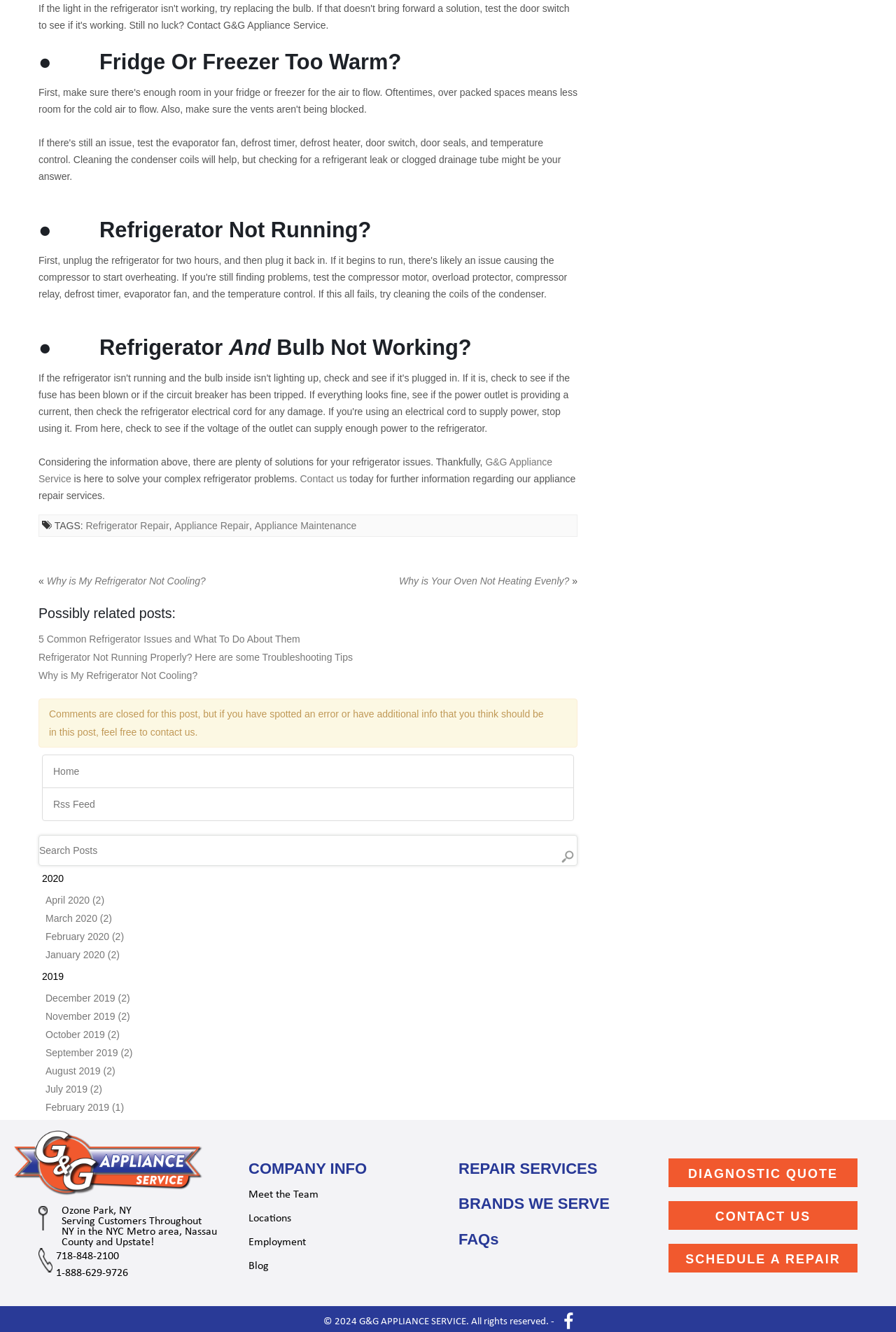Identify the bounding box for the described UI element. Provide the coordinates in (top-left x, top-left y, bottom-right x, bottom-right y) format with values ranging from 0 to 1: September 2019 (2)

[0.051, 0.786, 0.148, 0.794]